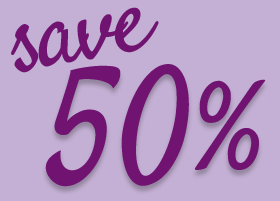Using the information in the image, could you please answer the following question in detail:
What is the background color of the graphic?

The caption describes the background of the graphic as soft lavender, implying that the background color is a shade of lavender.